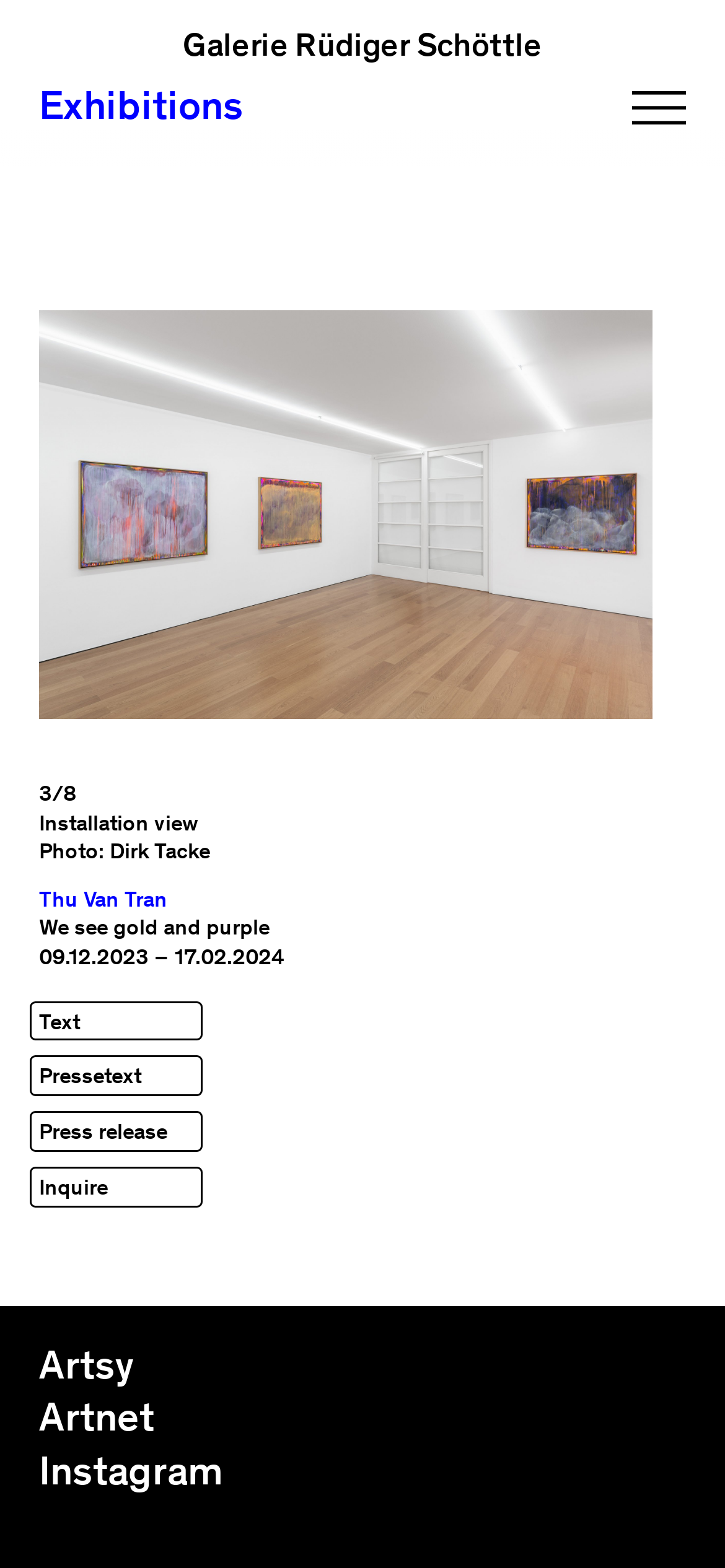How many social media links are available?
Refer to the image and provide a detailed answer to the question.

By looking at the webpage, I can see that there are three social media links available, namely 'Artsy', 'Artnet', and 'Instagram', which are located at the bottom of the webpage.